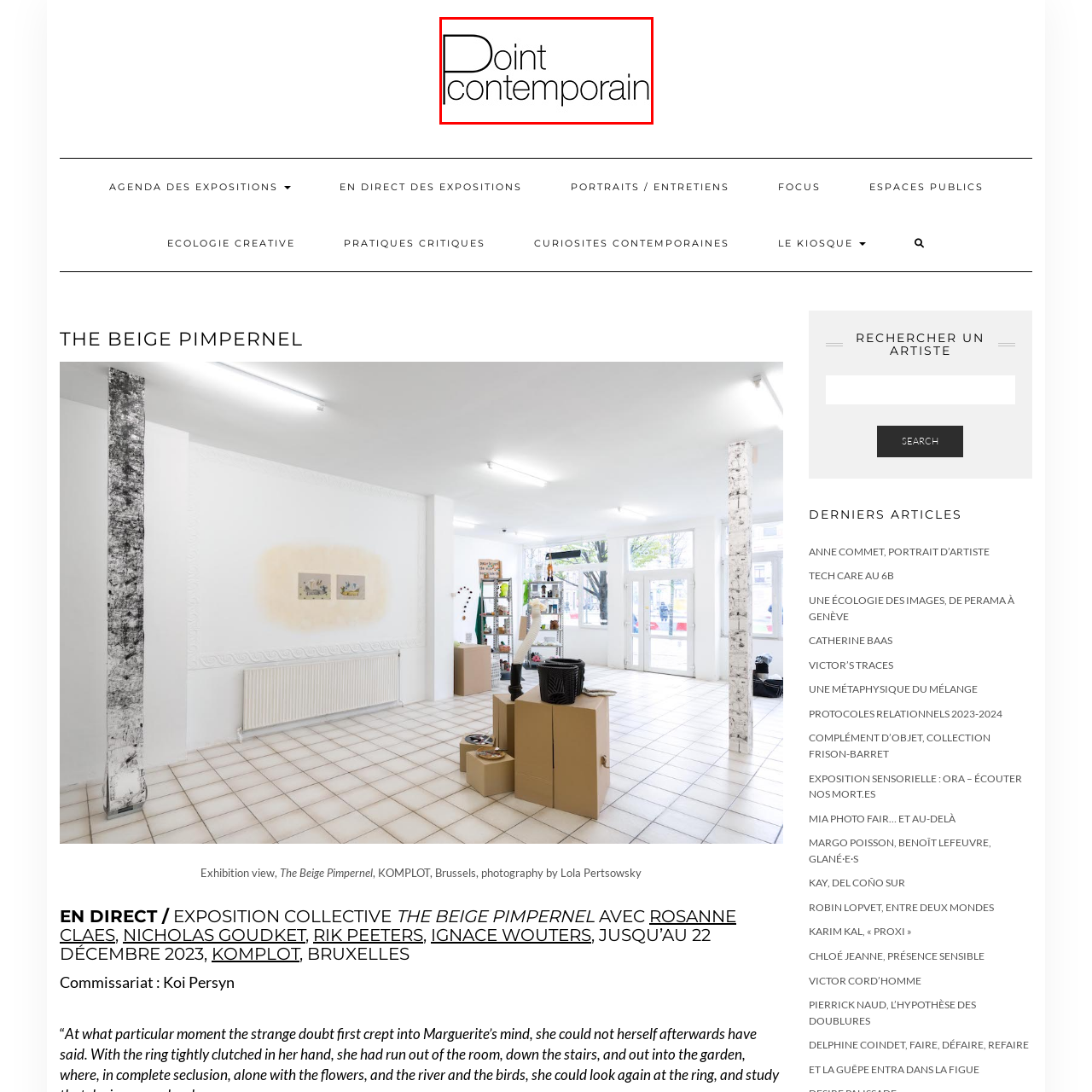What is the name of the exhibition associated with the gallery?
Examine the image that is surrounded by the red bounding box and answer the question with as much detail as possible using the image.

The linked context suggests an association with the exhibition 'The Beige Pimpernel', highlighting the gallery's active role in promoting contemporary arts in Brussels.